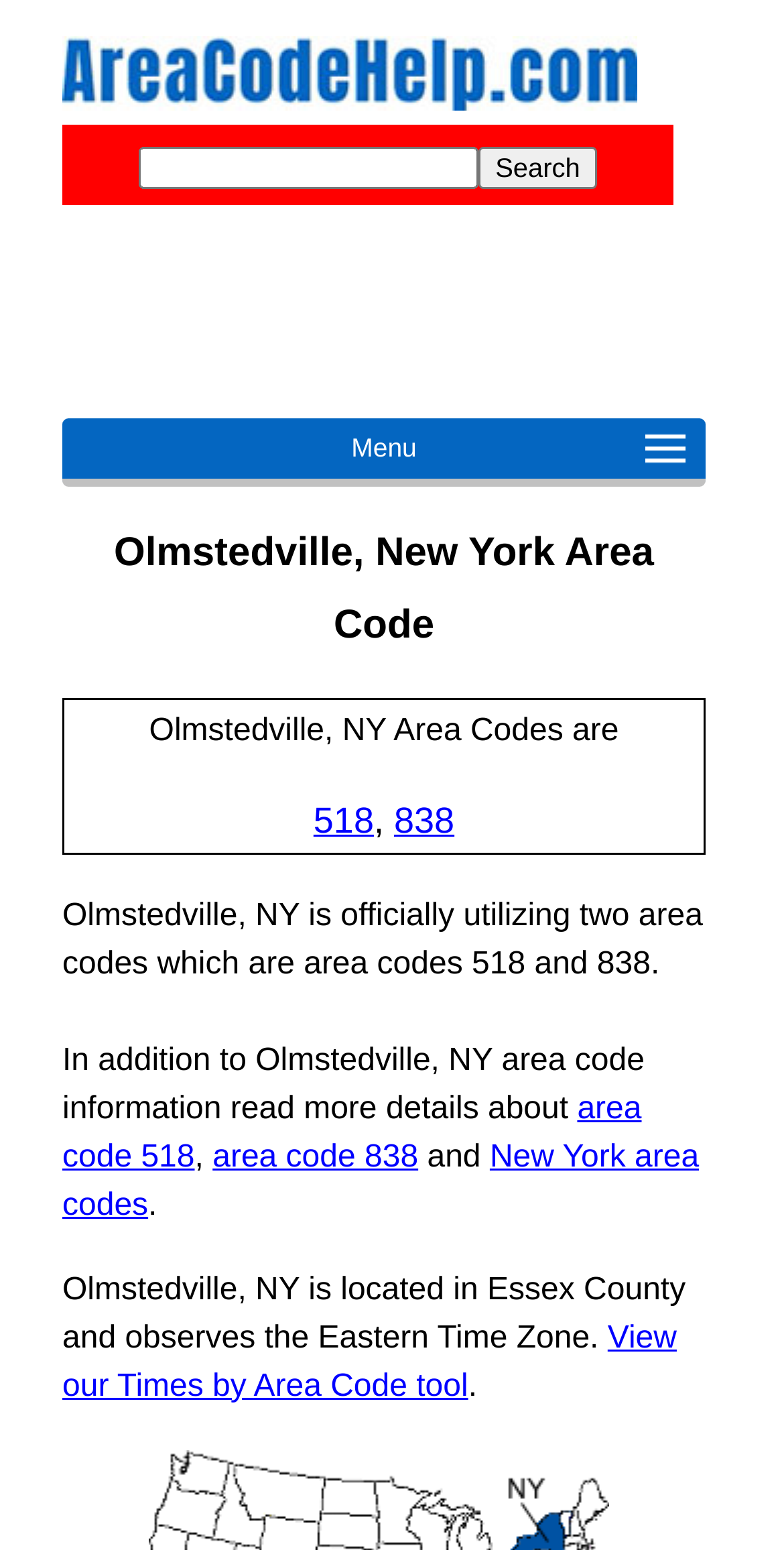What are the area codes of Olmstedville, NY?
Please respond to the question with a detailed and informative answer.

The webpage lists the area codes of Olmstedville, NY as 518 and 838, with links to more information about each area code.